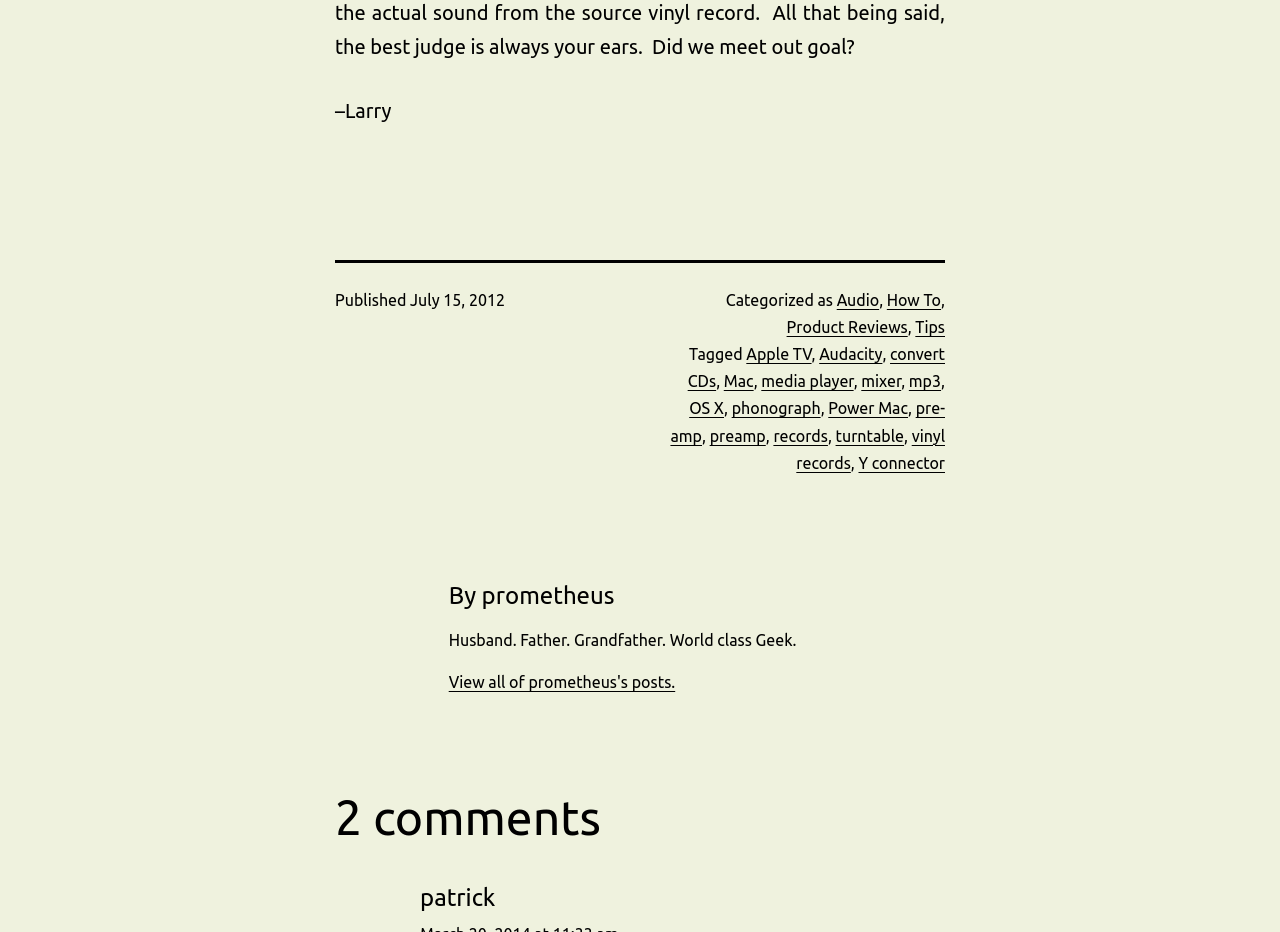How many comments are there?
Relying on the image, give a concise answer in one word or a brief phrase.

2